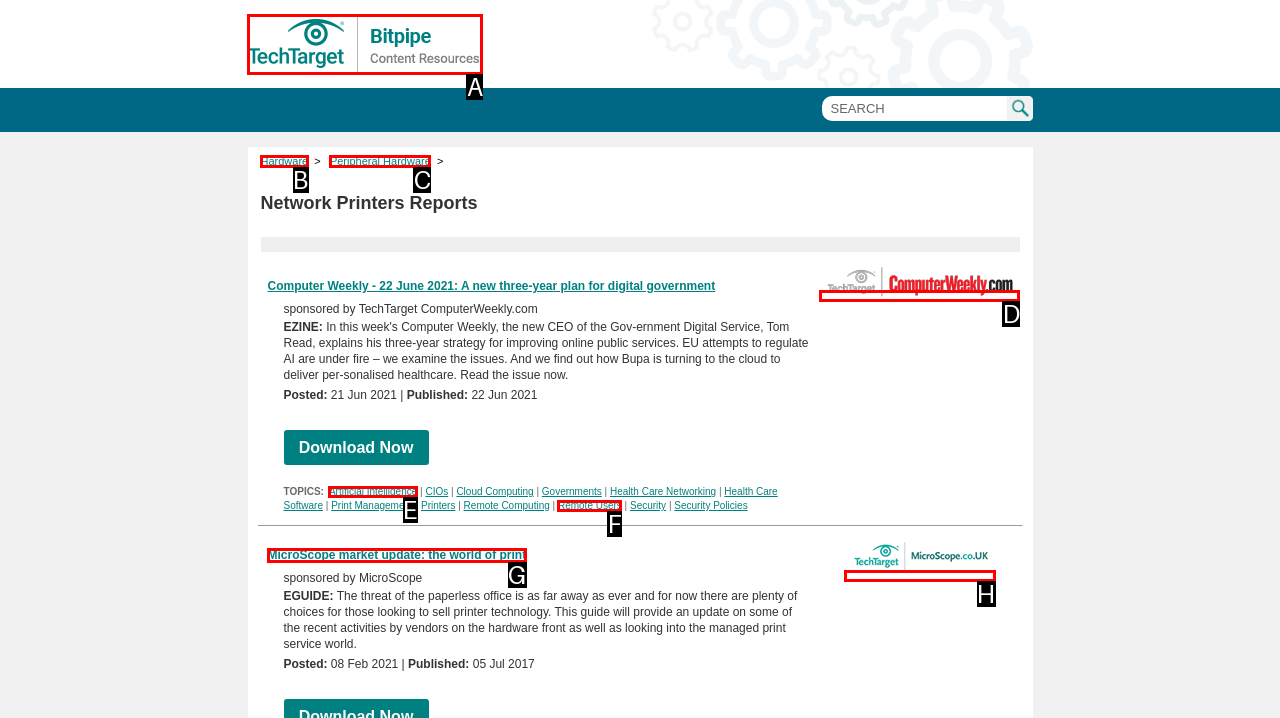Identify which option matches the following description: Bitpipe.com
Answer by giving the letter of the correct option directly.

A